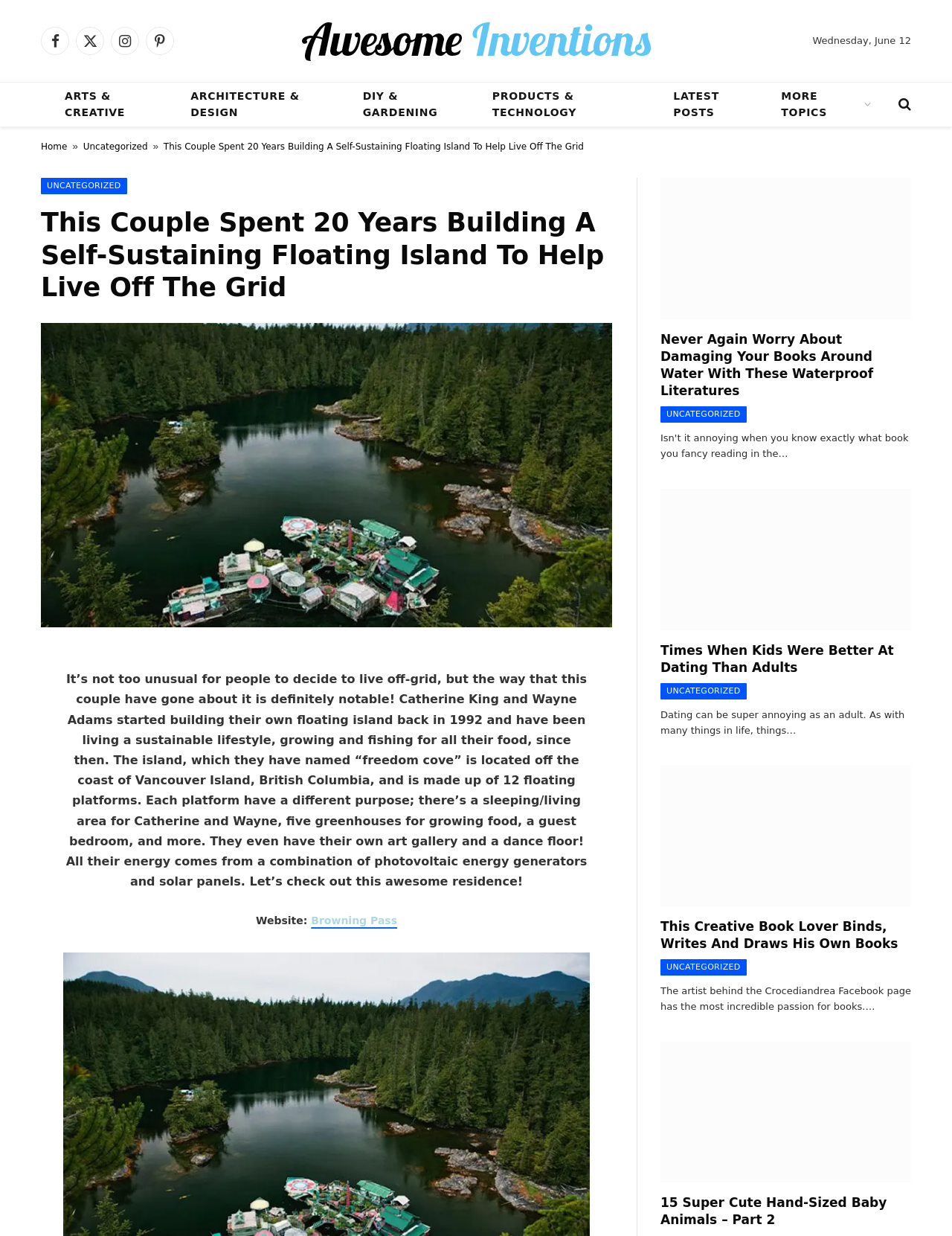Generate a thorough caption that explains the contents of the webpage.

This webpage is about a couple who built a self-sustaining floating island to live off the grid. At the top, there are social media links to Facebook, Twitter, Instagram, and Pinterest. Below that, there is a link to "Awesome Inventions" with an accompanying image. The date "Wednesday, June 12" is displayed to the right of these links.

On the left side of the page, there are links to various categories, including "ARTS & CREATIVE", "ARCHITECTURE & DESIGN", "DIY & GARDENING", and "PRODUCTS & TECHNOLOGY". Below these links, there is a "MORE TOPICS" section.

The main content of the page is an article about the couple who built the floating island. The article is accompanied by a large image of the island. The text describes how the couple, Catherine King and Wayne Adams, started building the island in 1992 and have been living a sustainable lifestyle, growing and fishing for their food. The island has 12 floating platforms, each with a different purpose, including a sleeping/living area, greenhouses, a guest bedroom, an art gallery, and a dance floor. The energy for the island comes from a combination of photovoltaic energy generators and solar panels.

Below the article, there are three more articles, each with an image and a heading. The first article is about waterproof literatures, the second is about kids being better at dating than adults, and the third is about handcrafted books. Each article has a brief summary and a link to read more.

At the very bottom of the page, there is another article about baby animals, with an image and a heading.